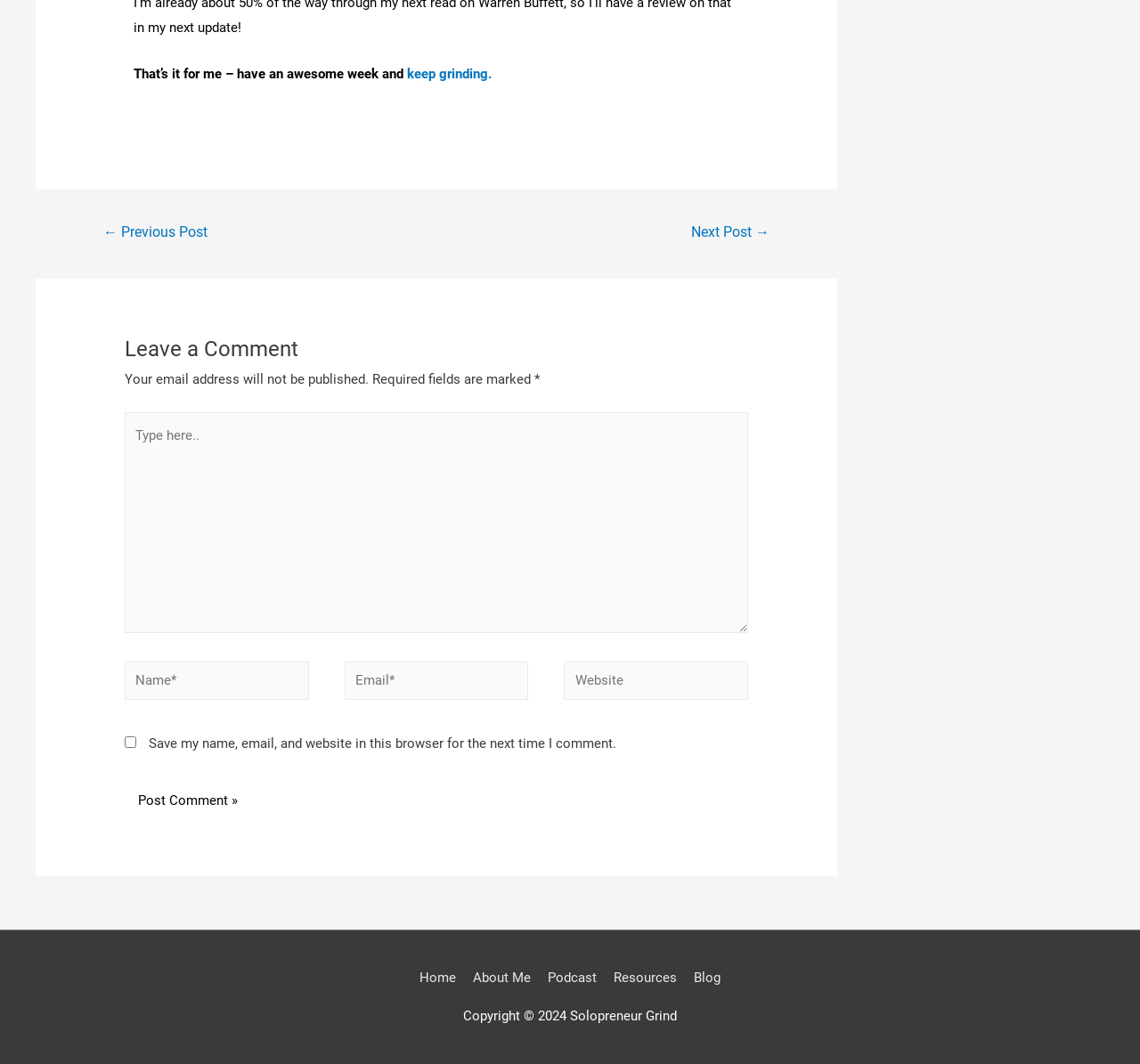Determine the bounding box coordinates of the target area to click to execute the following instruction: "Go to the home page."

[0.368, 0.911, 0.406, 0.926]